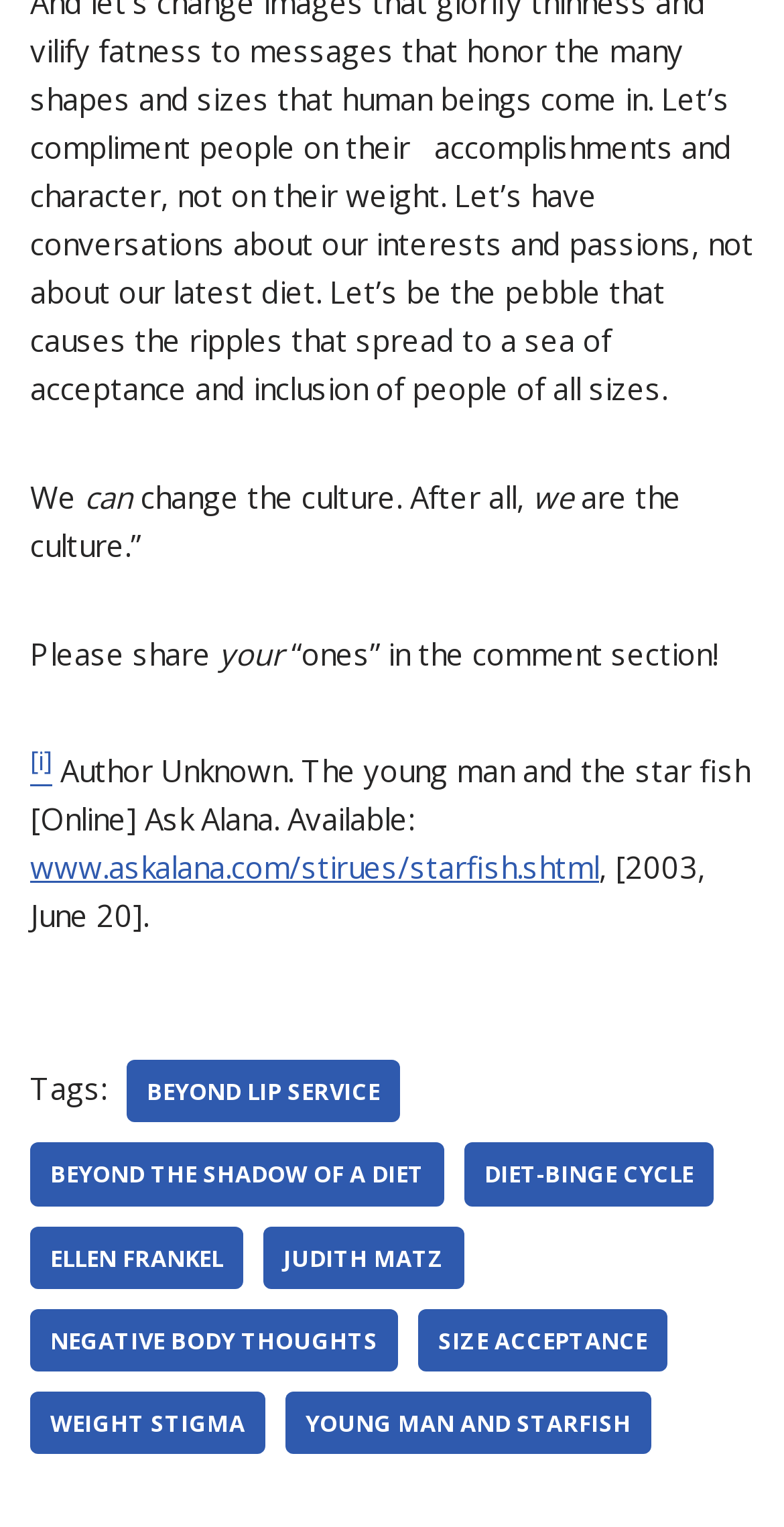What are the tags related to the story about the young man and the starfish?
Deliver a detailed and extensive answer to the question.

The tags are mentioned at the bottom of the webpage, which says 'Tags:' followed by several links such as 'BEYOND LIP SERVICE', 'BEYOND THE SHADOW OF A DIET', 'DIET-BINGE CYCLE', and so on. These tags seem to be related to the story about the young man and the starfish.